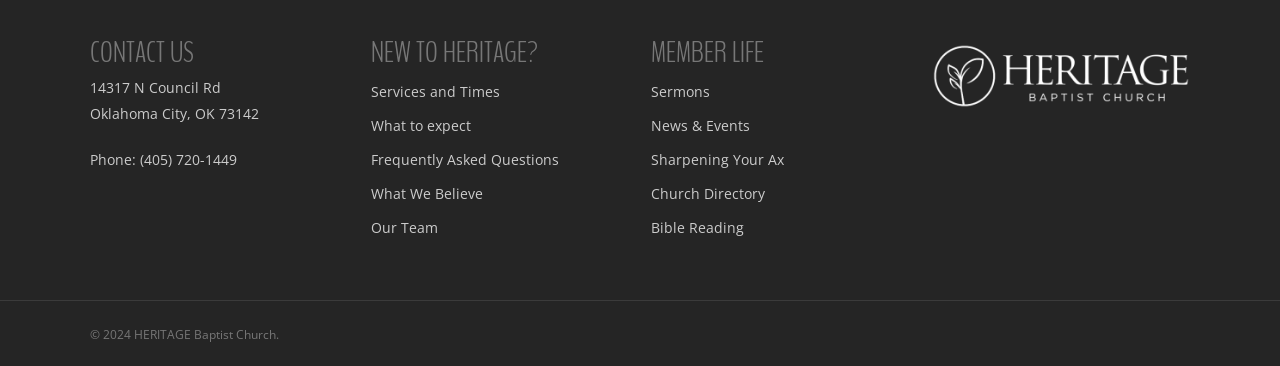Pinpoint the bounding box coordinates of the element you need to click to execute the following instruction: "Click 'What to expect'". The bounding box should be represented by four float numbers between 0 and 1, in the format [left, top, right, bottom].

[0.289, 0.309, 0.491, 0.38]